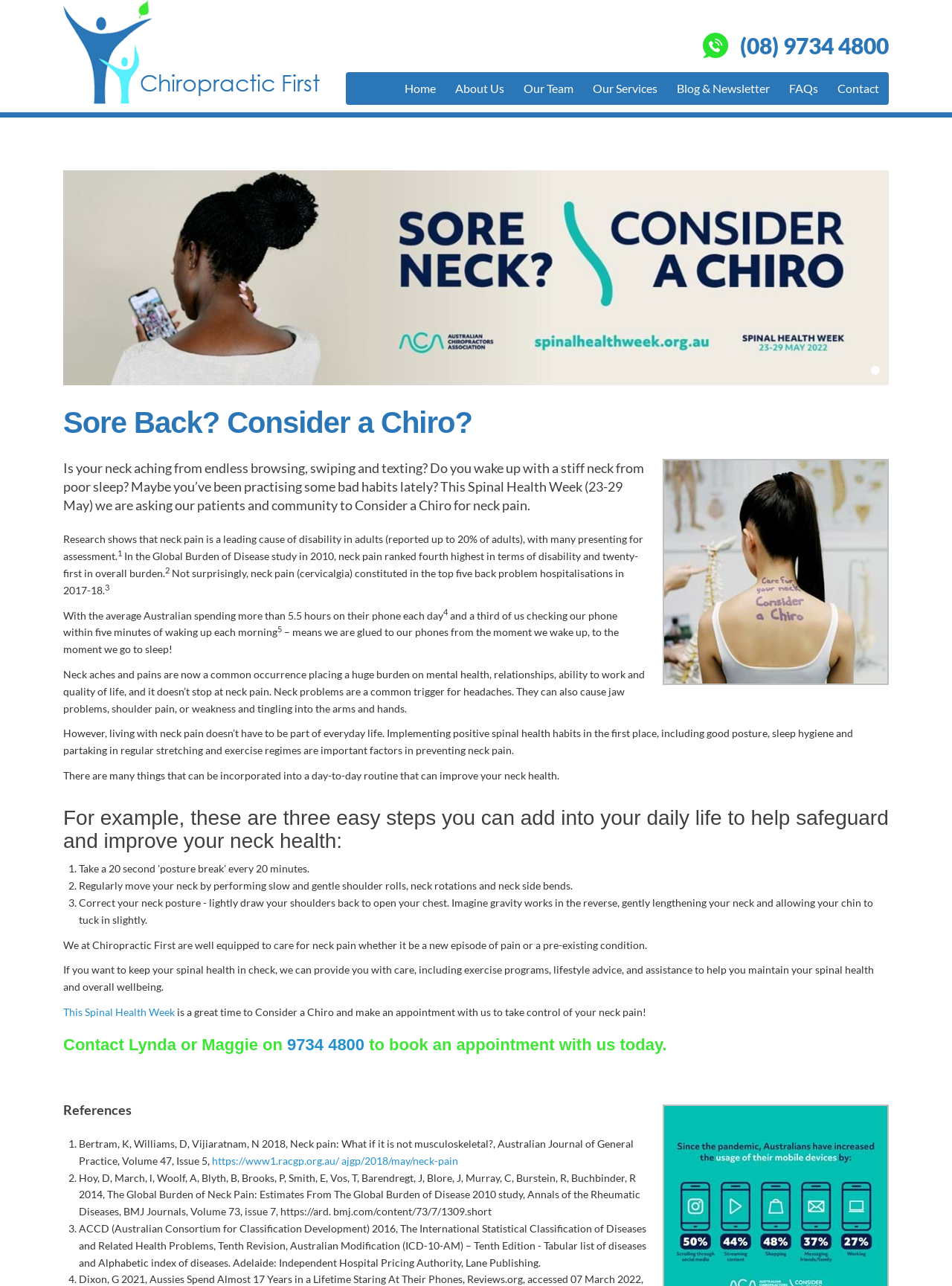Select the bounding box coordinates of the element I need to click to carry out the following instruction: "Call (08) 9734 4800".

[0.777, 0.025, 0.934, 0.046]